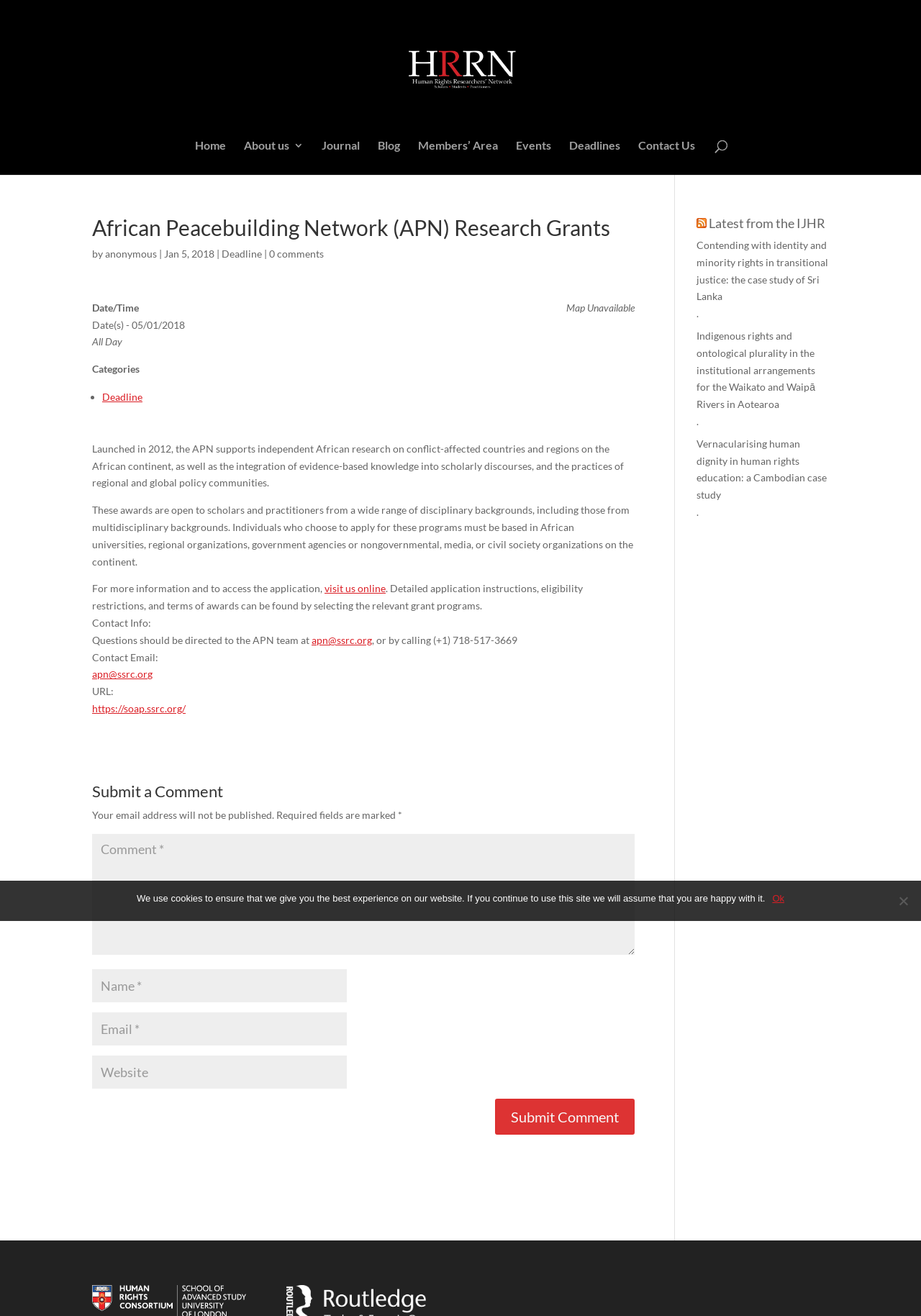What is the contact email for the APN team?
Based on the image, answer the question in a detailed manner.

The contact email for the APN team can be found in the section 'Contact Info:' which is located at the bottom of the webpage. The email address is specified as 'apn@ssrc.org'.